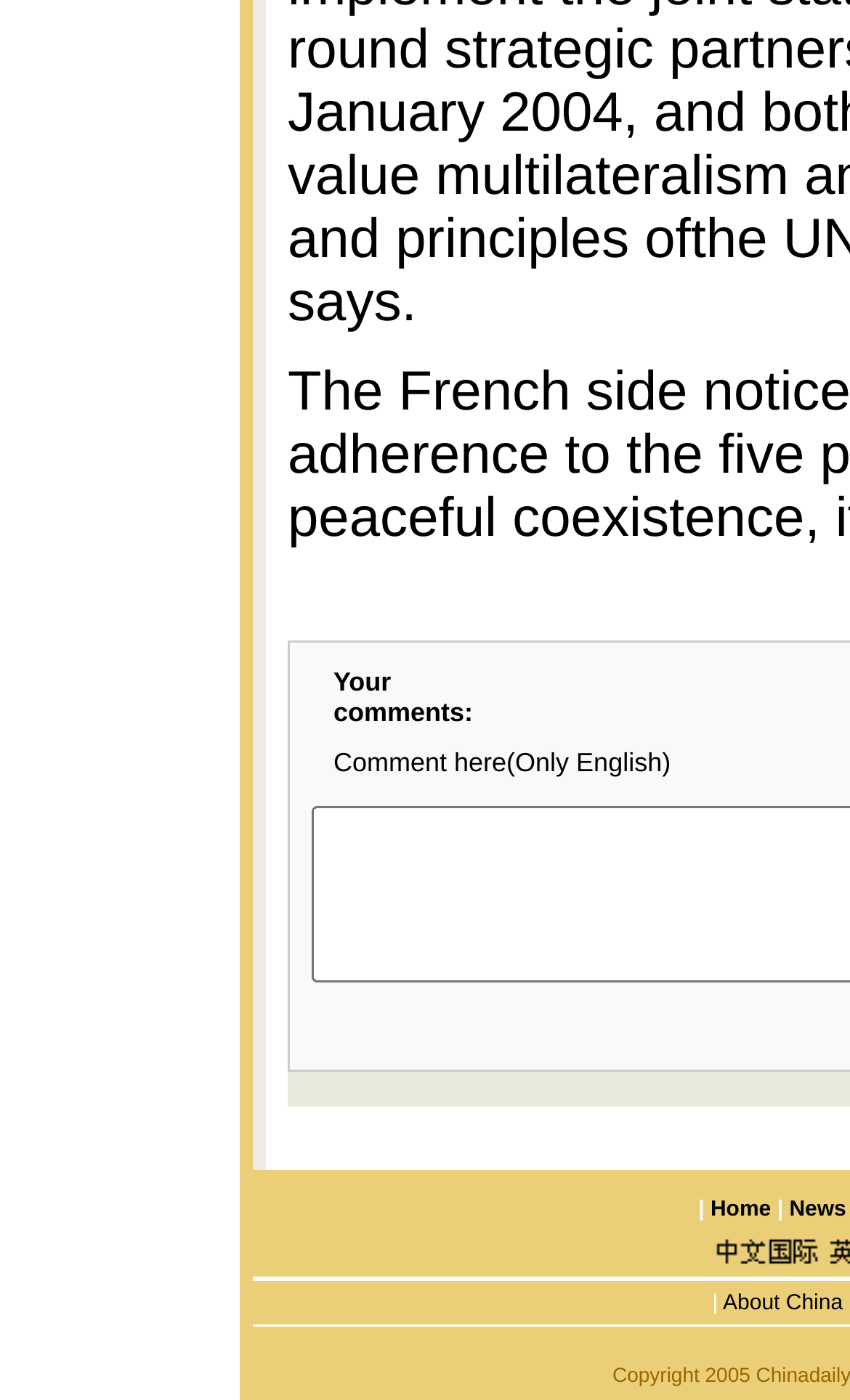What is the link 'Home' located at?
Refer to the image and provide a concise answer in one word or phrase.

Top right